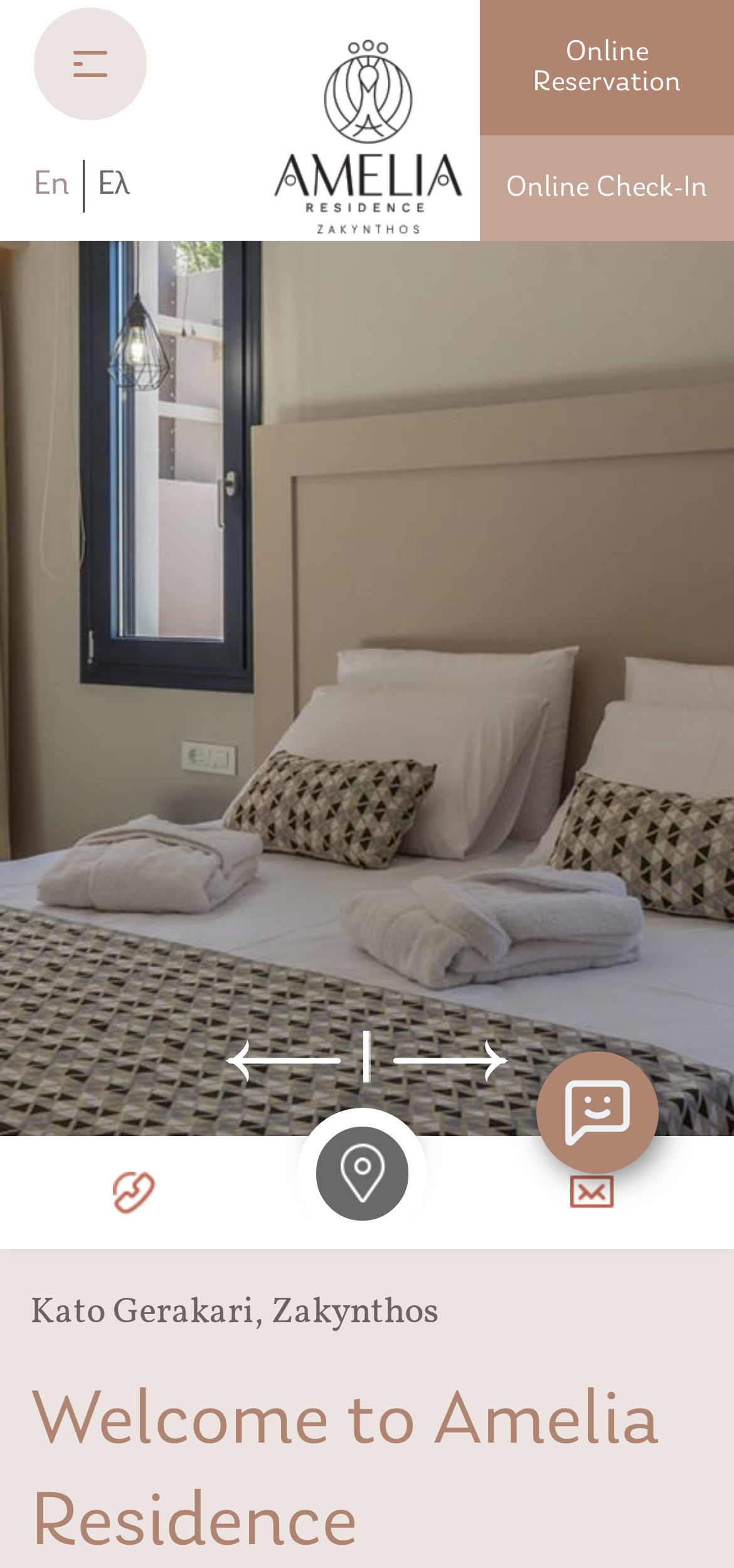What is the location of Amelia Residence?
Could you answer the question in a detailed manner, providing as much information as possible?

I found a static text element with the content 'Kato Gerakari, Zakynthos', which indicates the location of Amelia Residence.